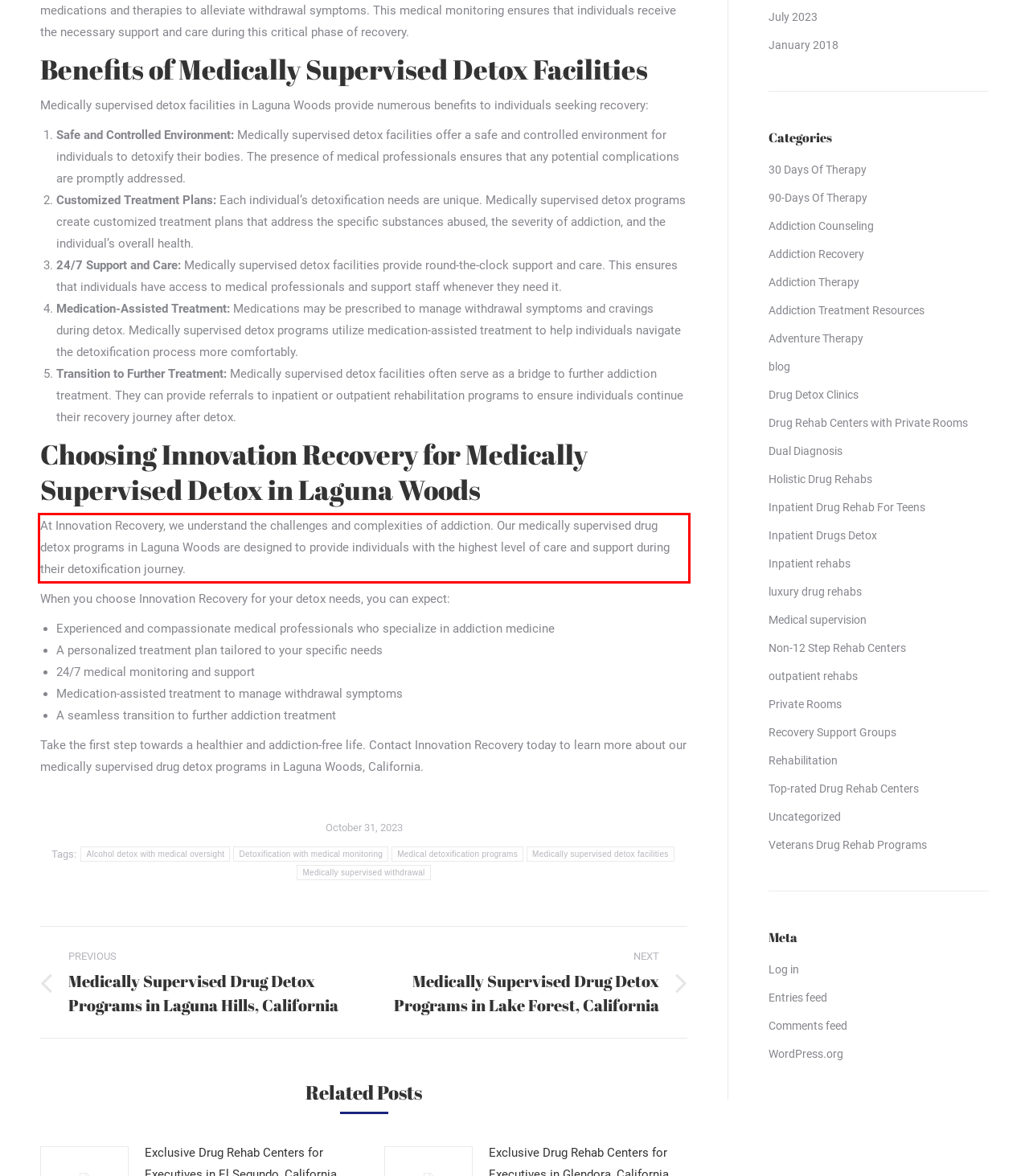You have a screenshot of a webpage with a red bounding box. Identify and extract the text content located inside the red bounding box.

At Innovation Recovery, we understand the challenges and complexities of addiction. Our medically supervised drug detox programs in Laguna Woods are designed to provide individuals with the highest level of care and support during their detoxification journey.